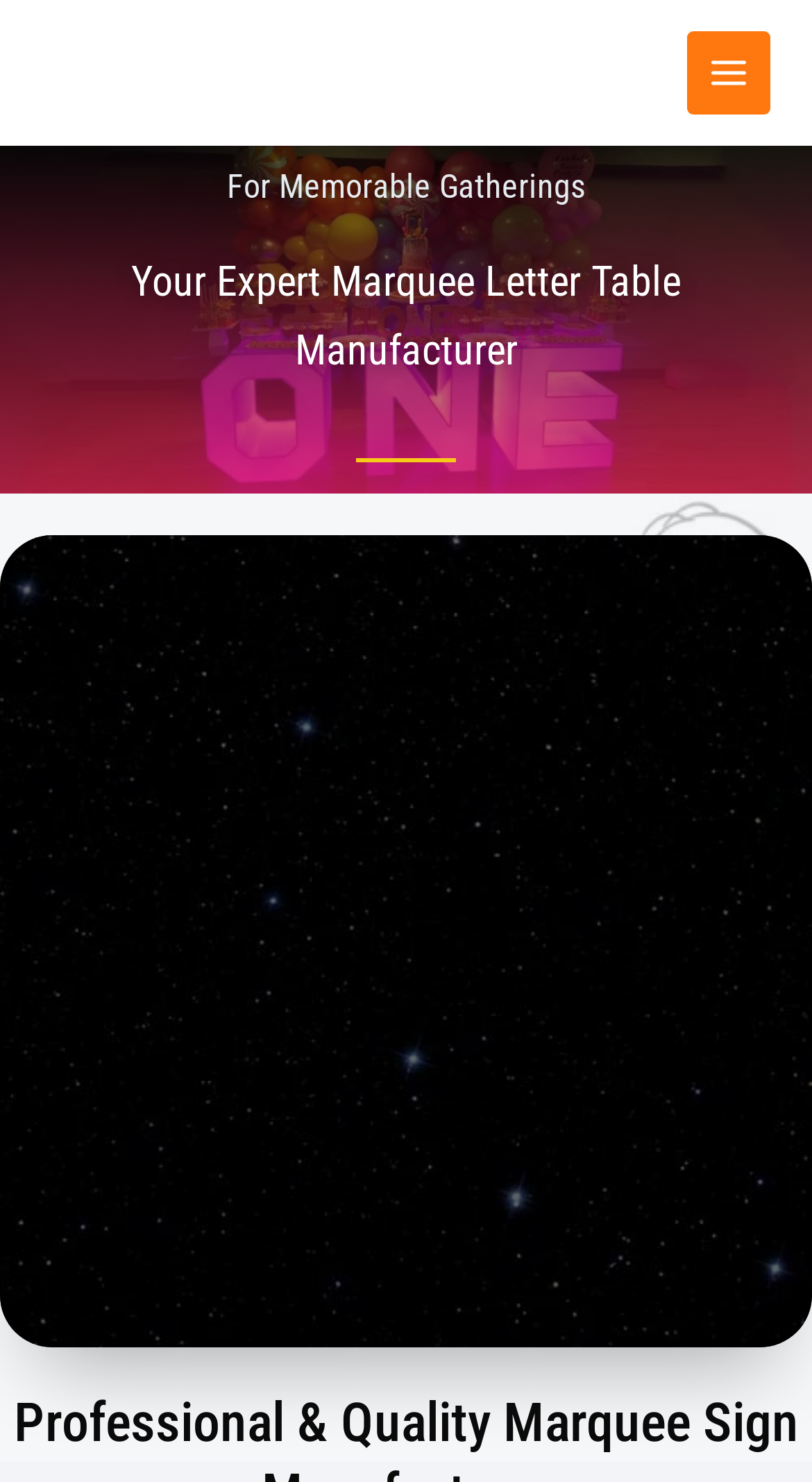Extract the primary headline from the webpage and present its text.

Your Expert Marquee Letter Table Manufacturer